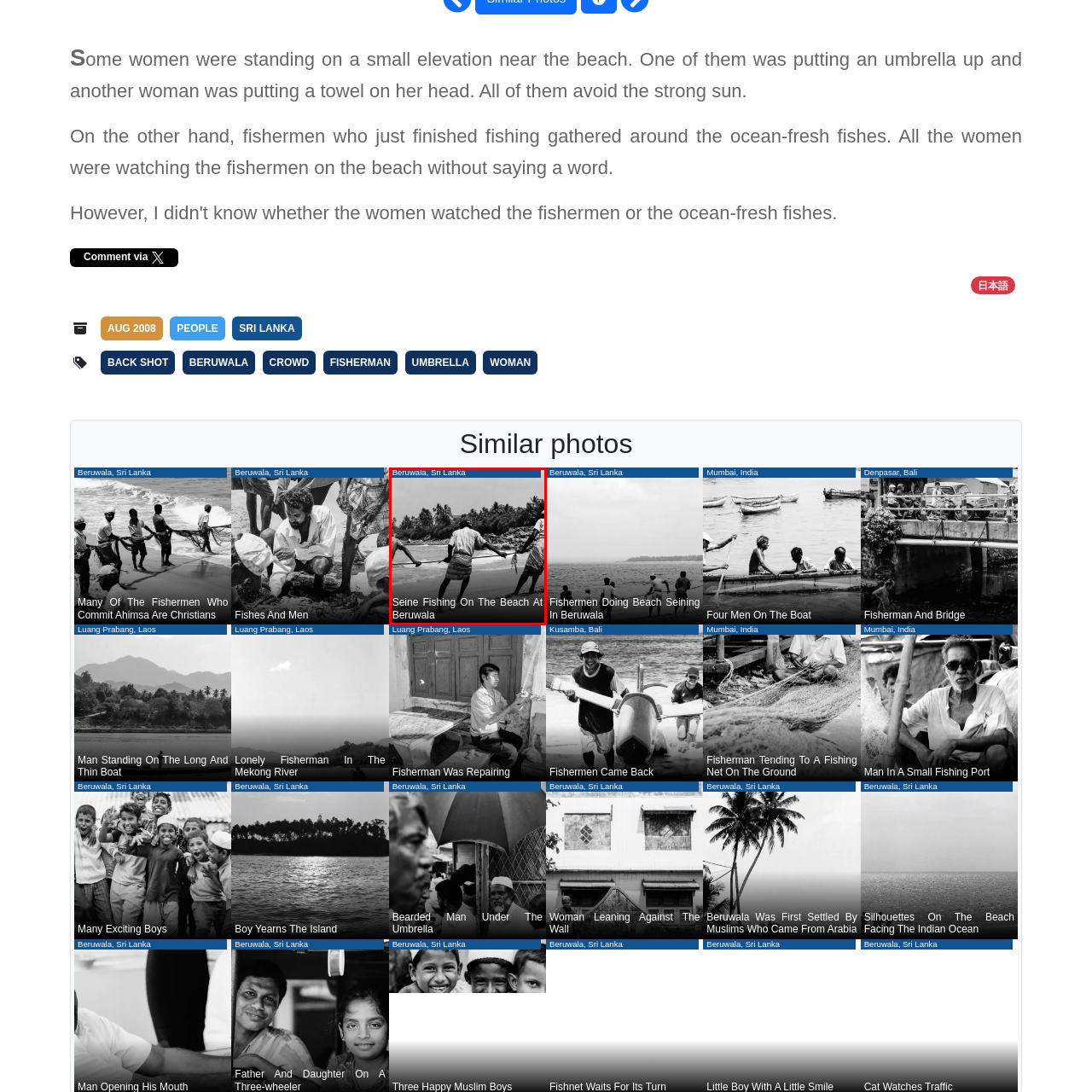Describe in detail the portion of the image that is enclosed within the red boundary.

In this striking black-and-white image titled "Seine Fishing On The Beach At Beruwala," we see three fishermen engaged in the traditional practice of beach seine fishing. The men, clad in light-colored attire, are depicted actively pulling a fishing net toward the shoreline along the picturesque beach of Beruwala, Sri Lanka. Their posture and focused expressions illustrate the hard work and teamwork required in this age-old fishing method, which involves dragging a large net through the water to catch fish. The backdrop features lush greenery and coastal scenery, typical of the region, enhancing the image's authenticity. This scene captures not only the daily life of the fishermen but also the cultural heritage tied to fishing in this coastal community.